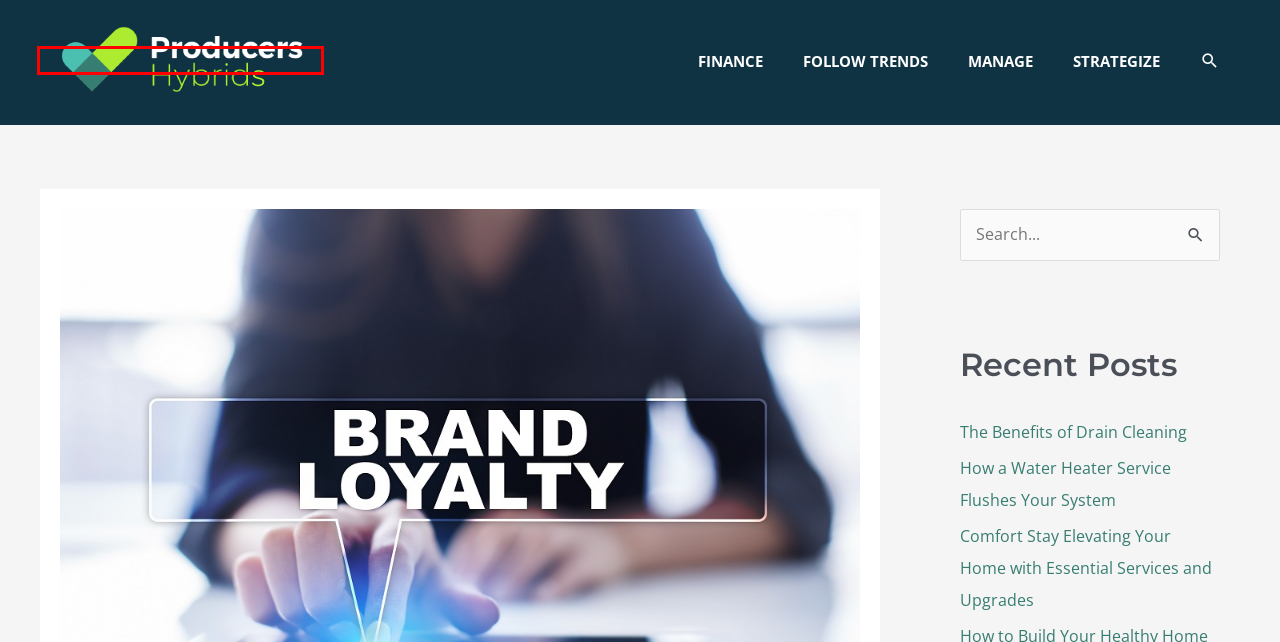You are presented with a screenshot of a webpage with a red bounding box. Select the webpage description that most closely matches the new webpage after clicking the element inside the red bounding box. The options are:
A. Producers Hybrids: Real Estate Tips for Aspiring Investors
B. How a Water Heater Service Flushes Your System - Producers Hybrids
C. Strategize Archives - Producers Hybrids
D. Follow Trends Archives - Producers Hybrids
E. Manage Archives - Producers Hybrids
F. Finance Archives - Producers Hybrids
G. Comfort Stay Elevating Your Home with Essential Services and Upgrades
H. The Benefits of Drain Cleaning - Producers Hybrids

A